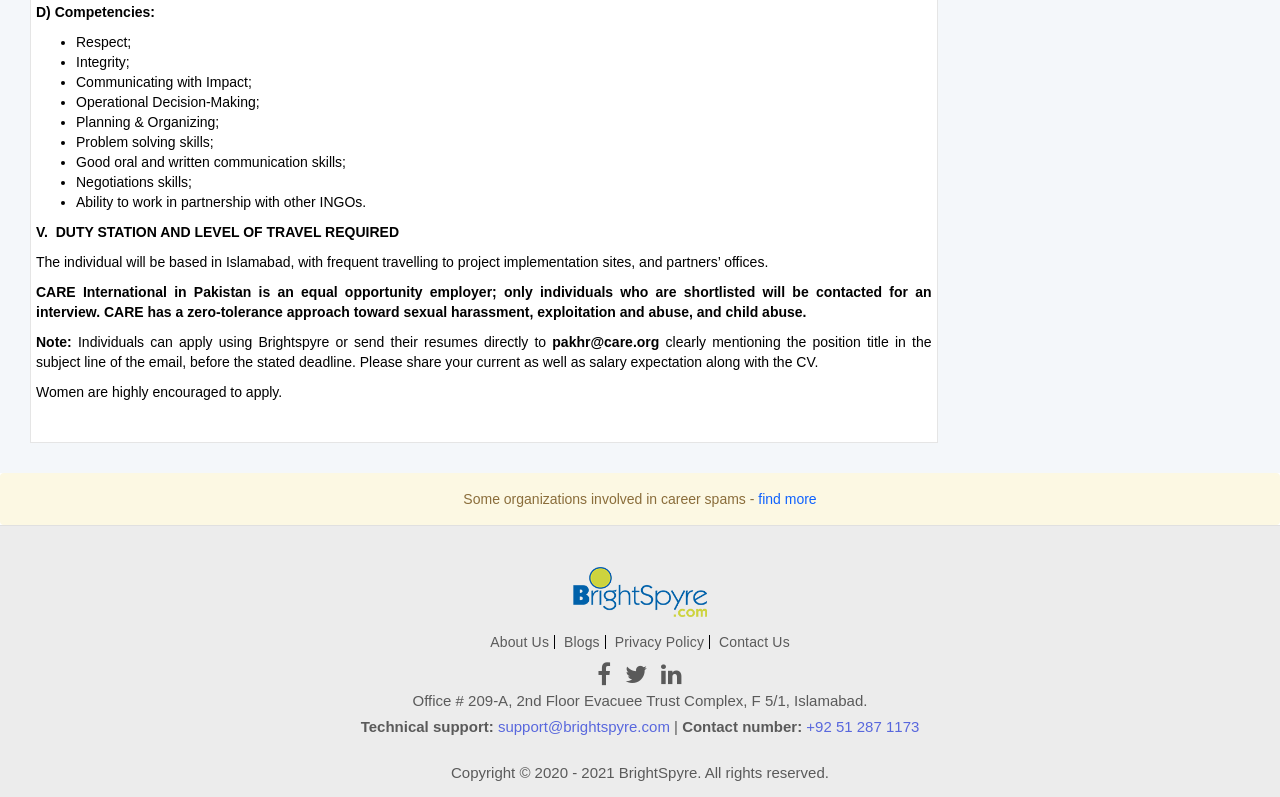Please provide a short answer using a single word or phrase for the question:
What is encouraged for applicants?

Women to apply